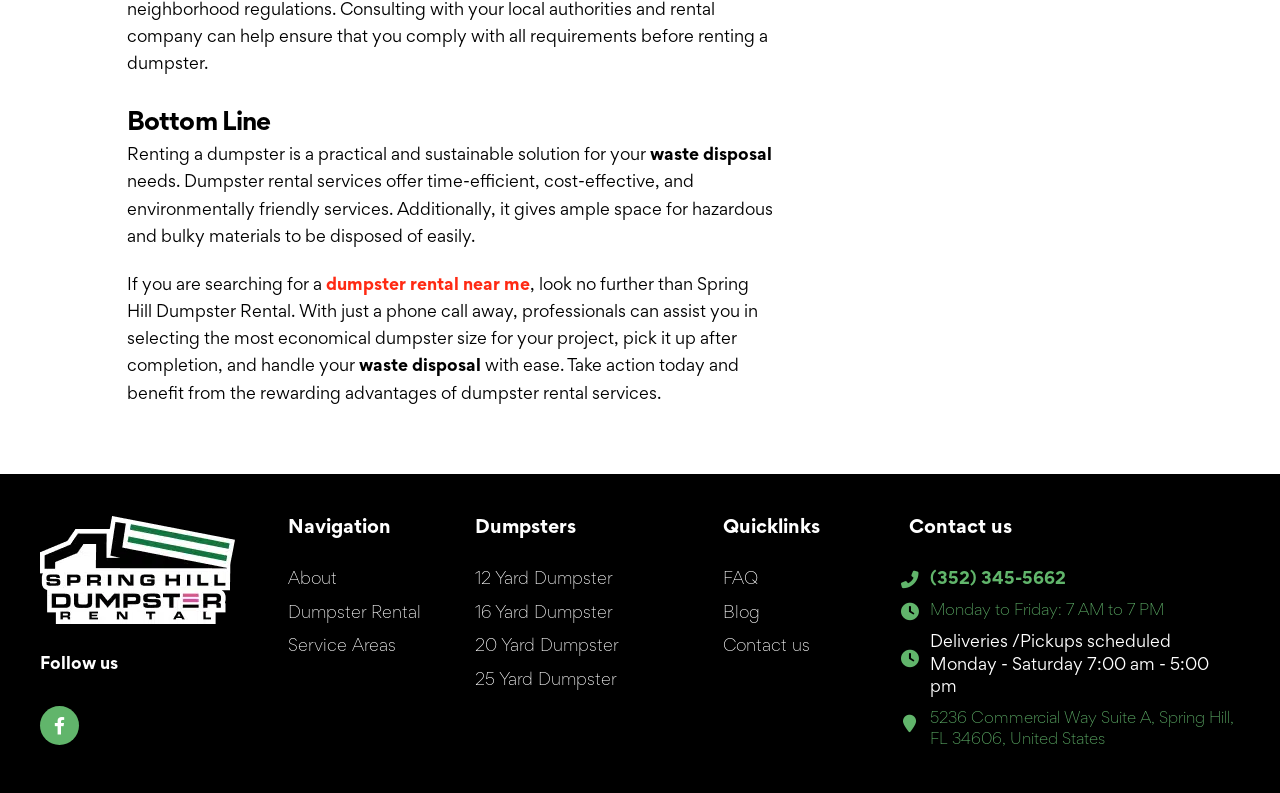Determine the bounding box coordinates of the element that should be clicked to execute the following command: "Call the phone number".

[0.71, 0.718, 0.969, 0.758]